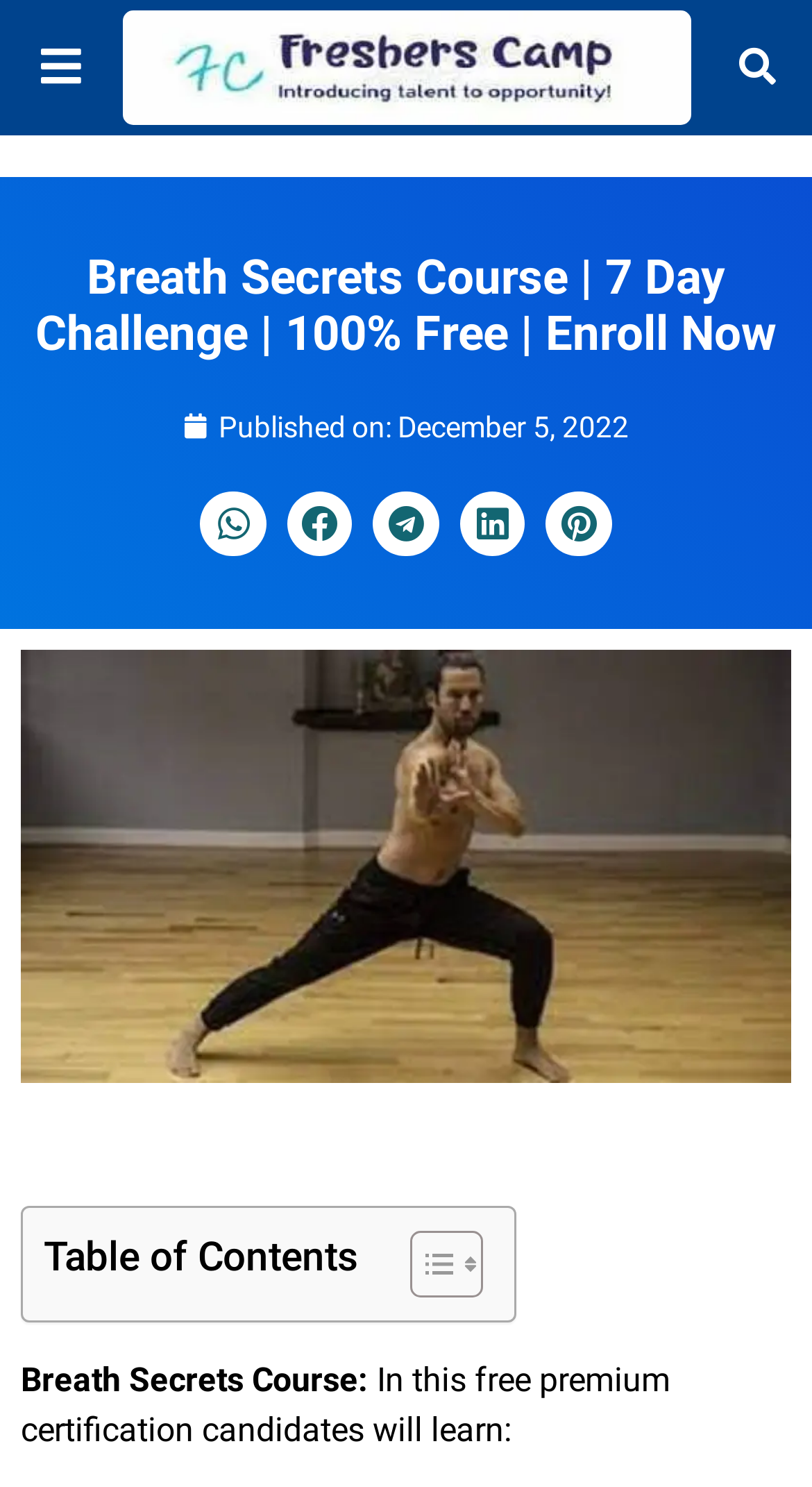What is the purpose of the certification?
Please provide a detailed and thorough answer to the question.

The purpose of the certification can be inferred from the static text element which says 'In this free premium certification candidates will learn:', indicating that the certification is meant for learning.